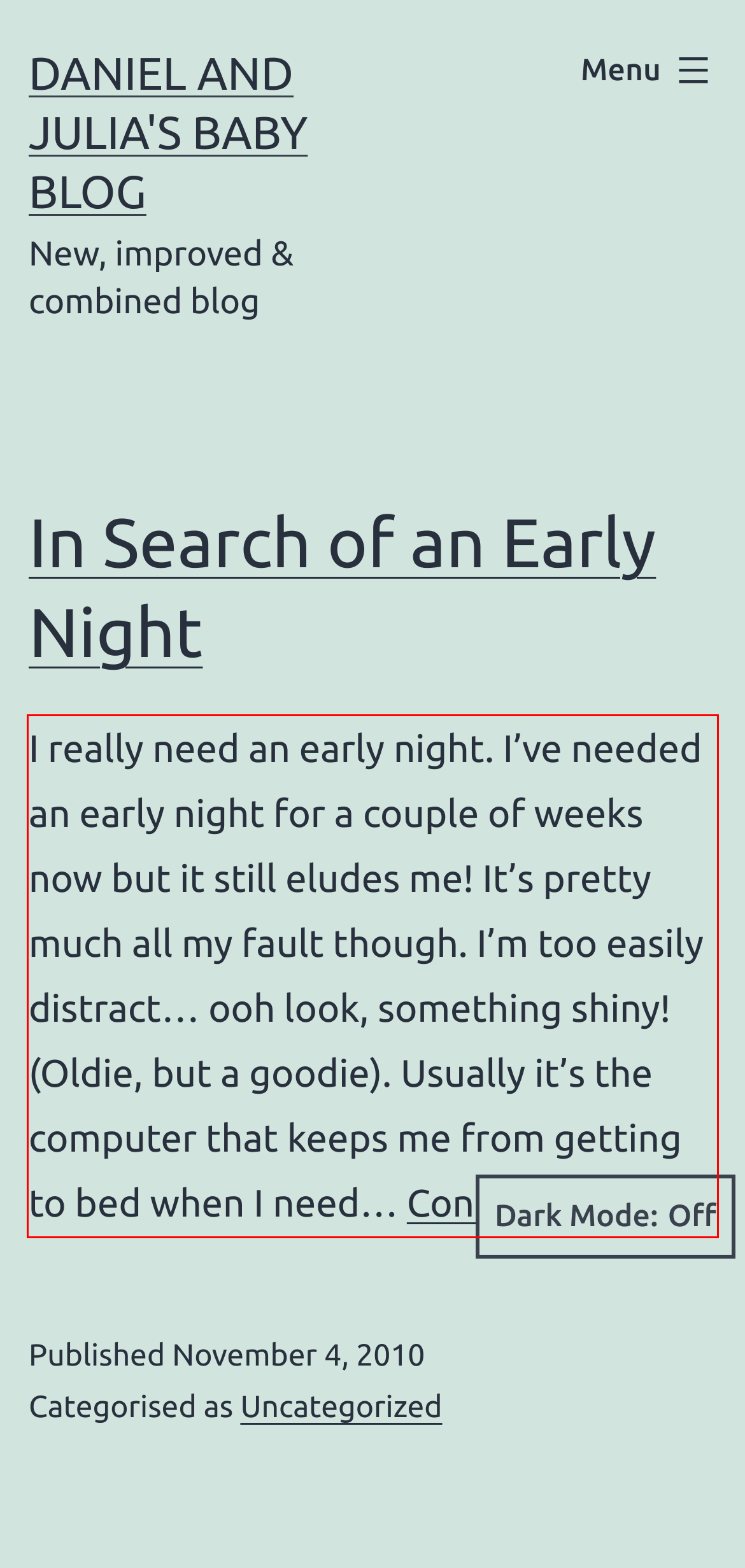Given a screenshot of a webpage containing a red bounding box, perform OCR on the text within this red bounding box and provide the text content.

I really need an early night. I’ve needed an early night for a couple of weeks now but it still eludes me! It’s pretty much all my fault though. I’m too easily distract… ooh look, something shiny! (Oldie, but a goodie). Usually it’s the computer that keeps me from getting to bed when I need… Continue reading In Search of an Early Night